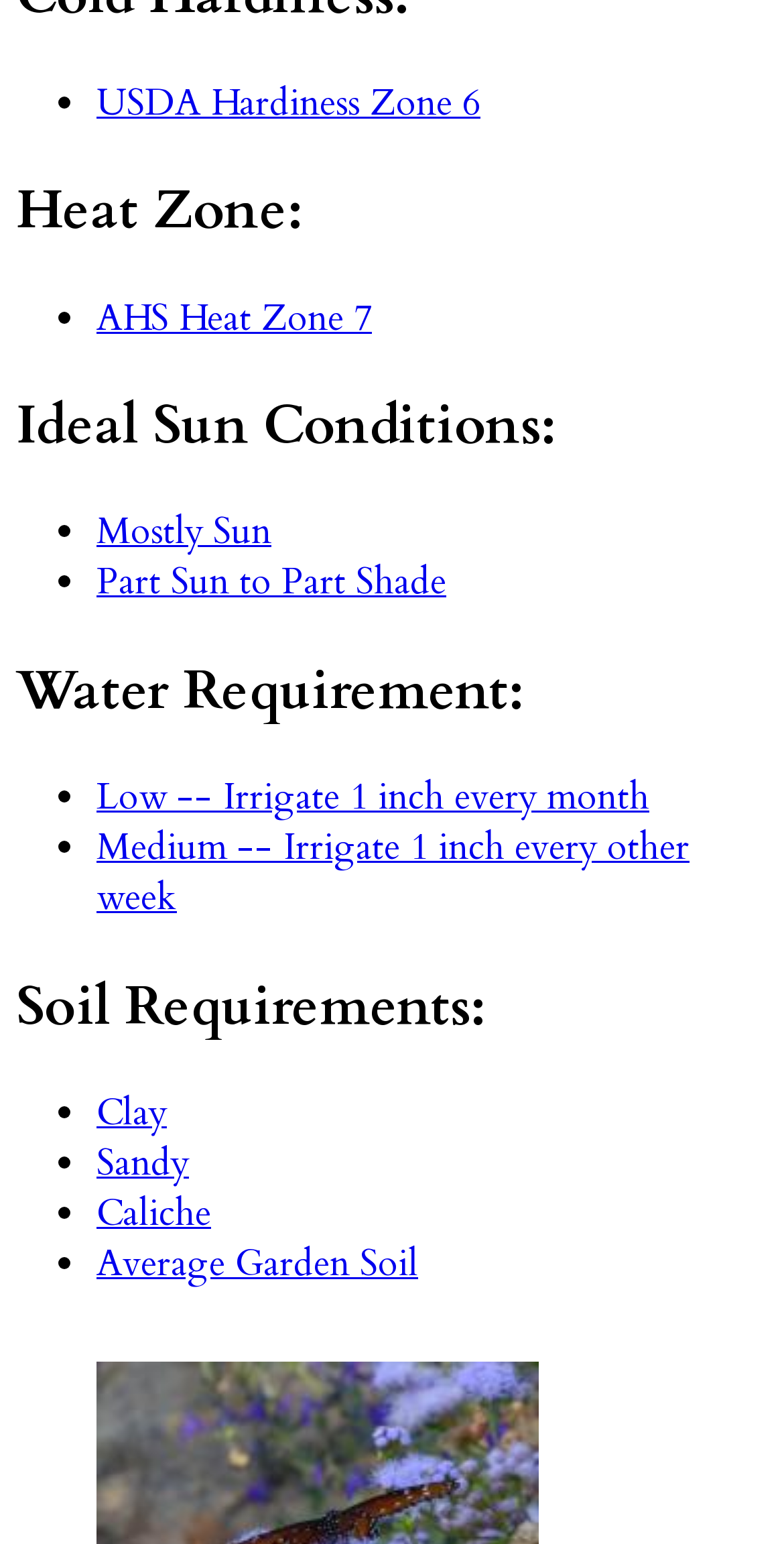Provide the bounding box coordinates for the area that should be clicked to complete the instruction: "View USDA Hardiness Zone 6 details".

[0.123, 0.051, 0.613, 0.083]